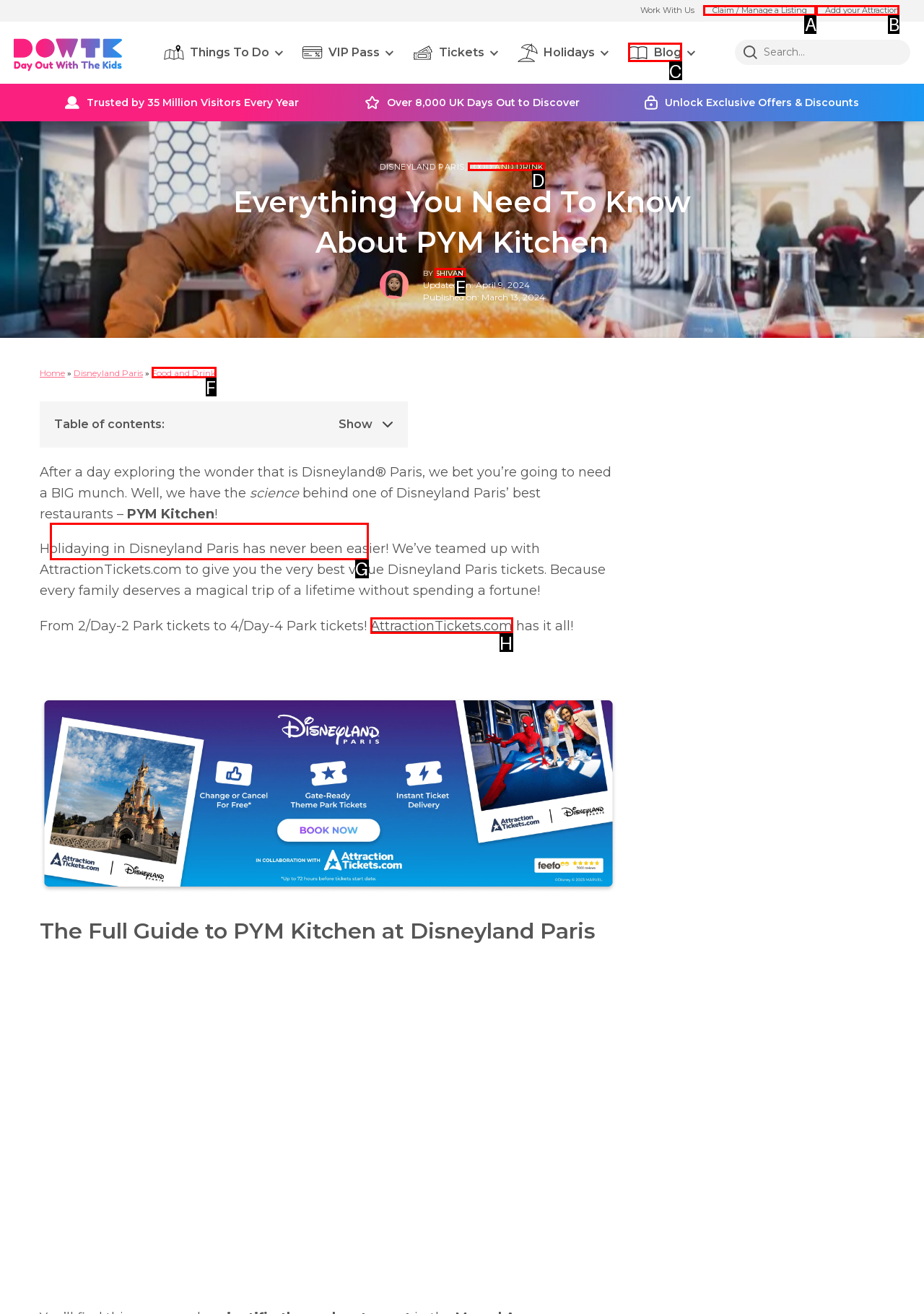Choose the option that best matches the description: Blog
Indicate the letter of the matching option directly.

C